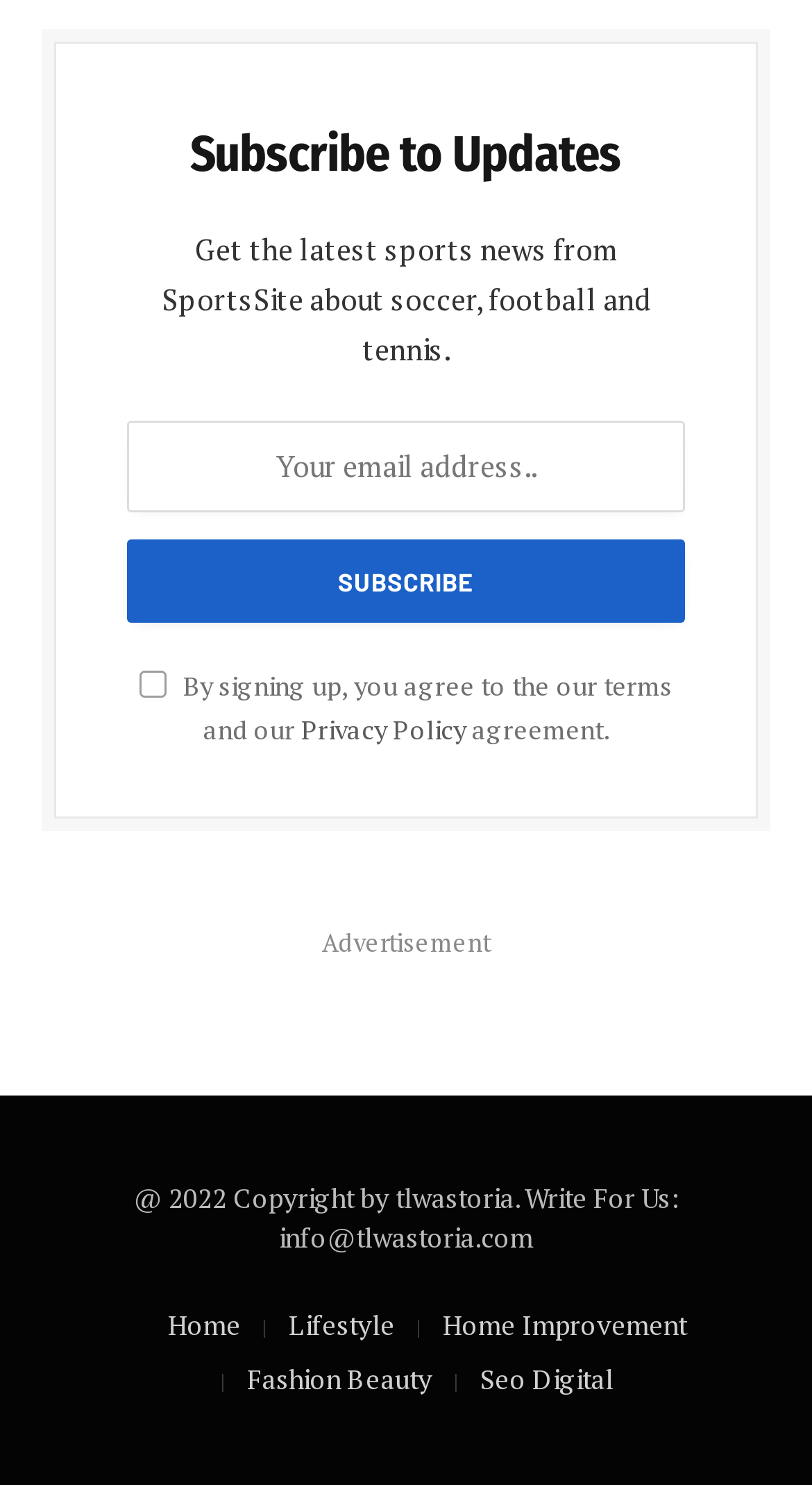Highlight the bounding box coordinates of the element that should be clicked to carry out the following instruction: "Check terms and conditions". The coordinates must be given as four float numbers ranging from 0 to 1, i.e., [left, top, right, bottom].

[0.172, 0.451, 0.205, 0.47]